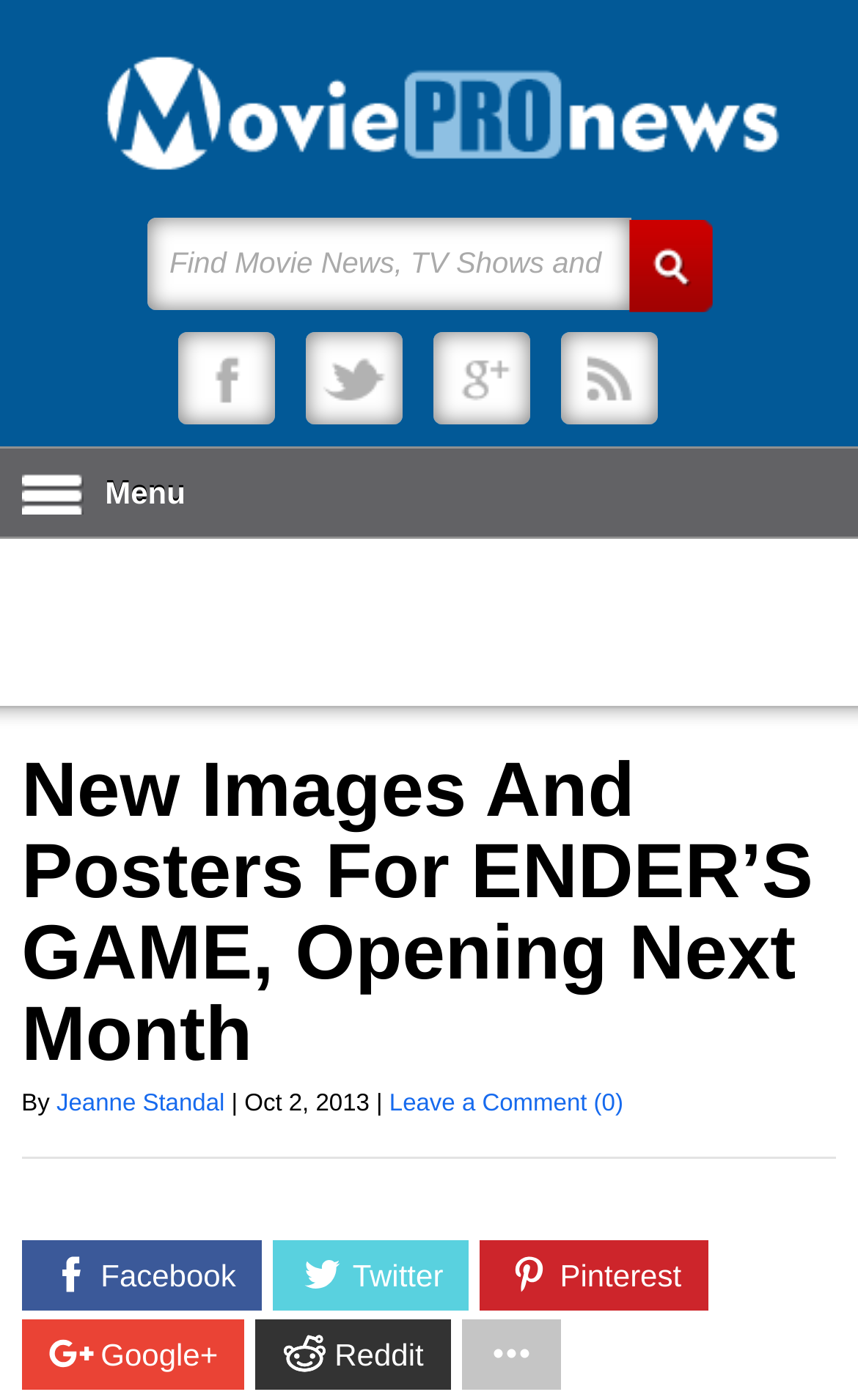Identify the bounding box coordinates of the element that should be clicked to fulfill this task: "click on the 'all' link". The coordinates should be provided as four float numbers between 0 and 1, i.e., [left, top, right, bottom].

None